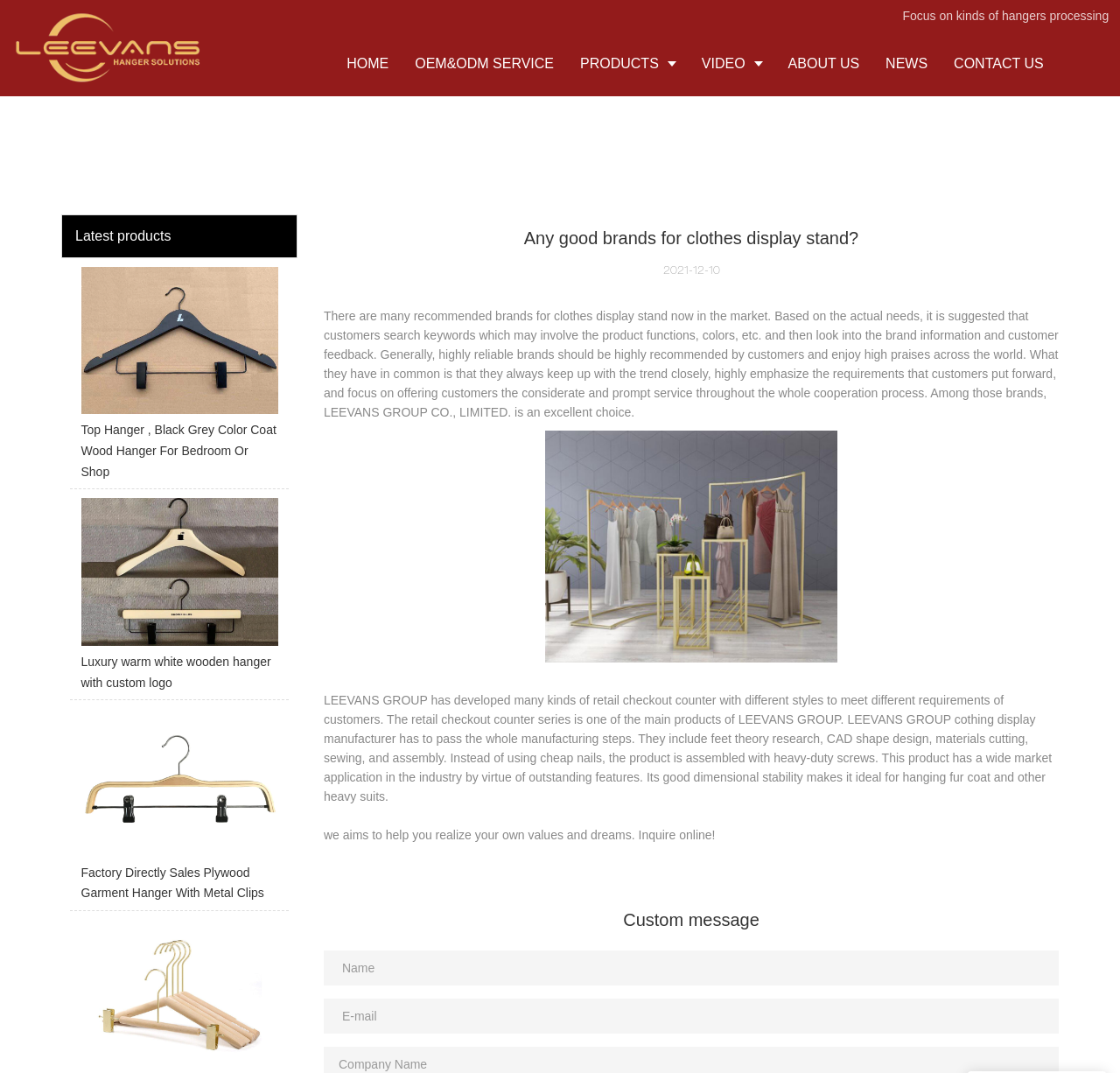What is the purpose of the retail checkout counter?
Answer with a single word or phrase by referring to the visual content.

Hanging fur coat and heavy suits